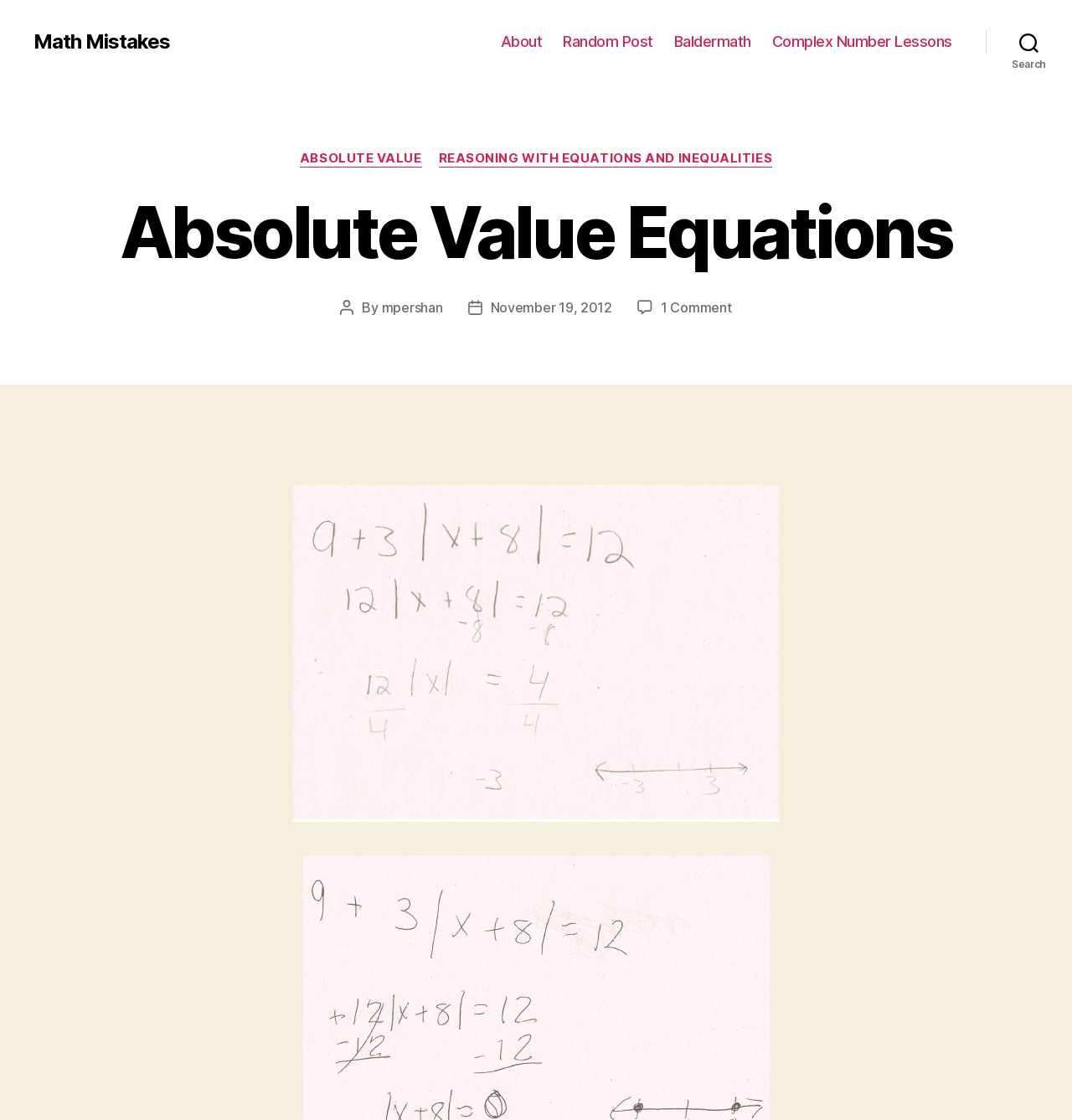Please answer the following query using a single word or phrase: 
Who is the author of the post?

mpershan